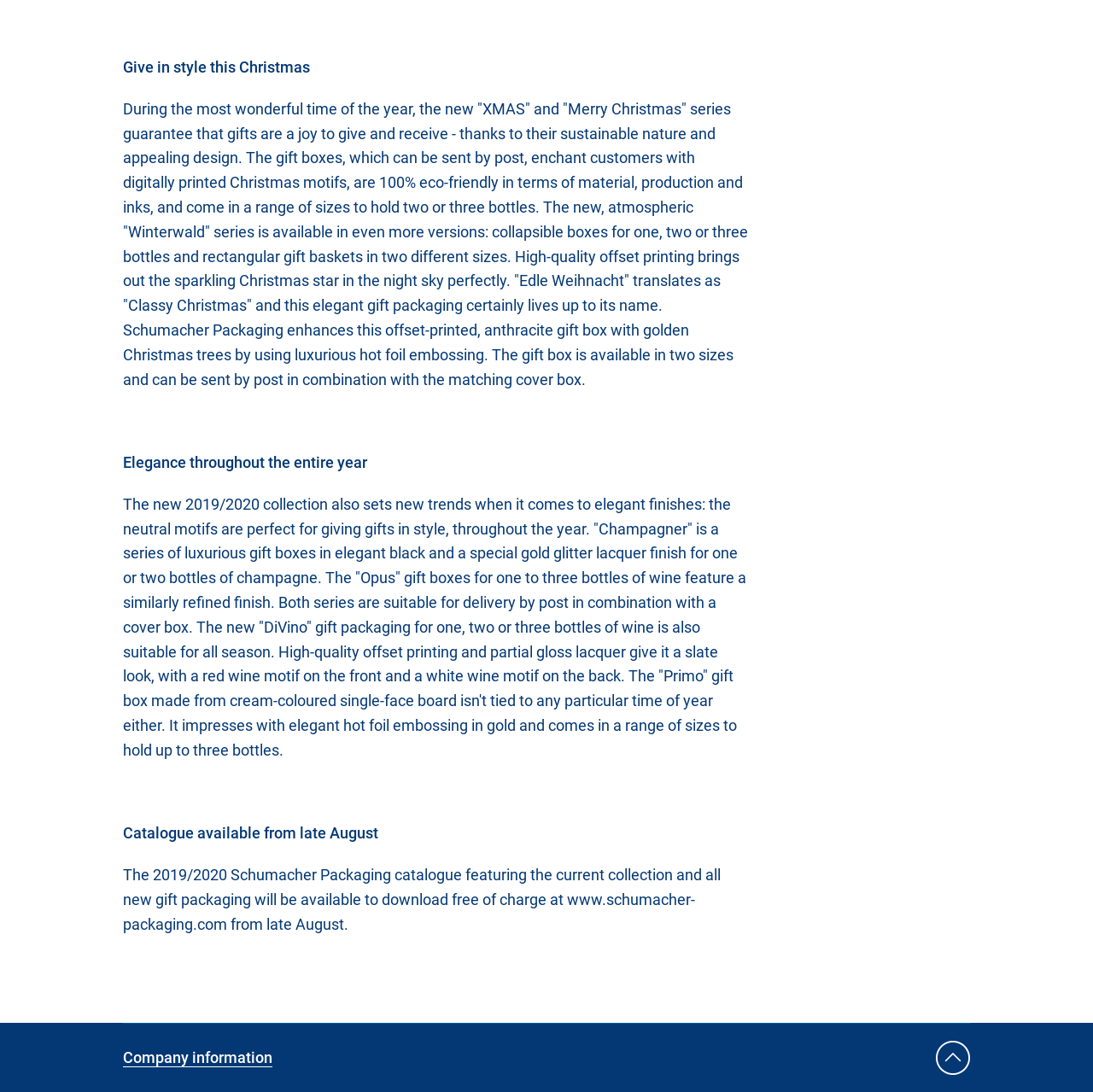What is the special feature of the 'Champagner' series?
Please give a detailed and elaborate answer to the question based on the image.

The 'Champagner' series is described as a luxurious gift box option with a special gold glitter lacquer finish, making it suitable for giving gifts in style throughout the year.